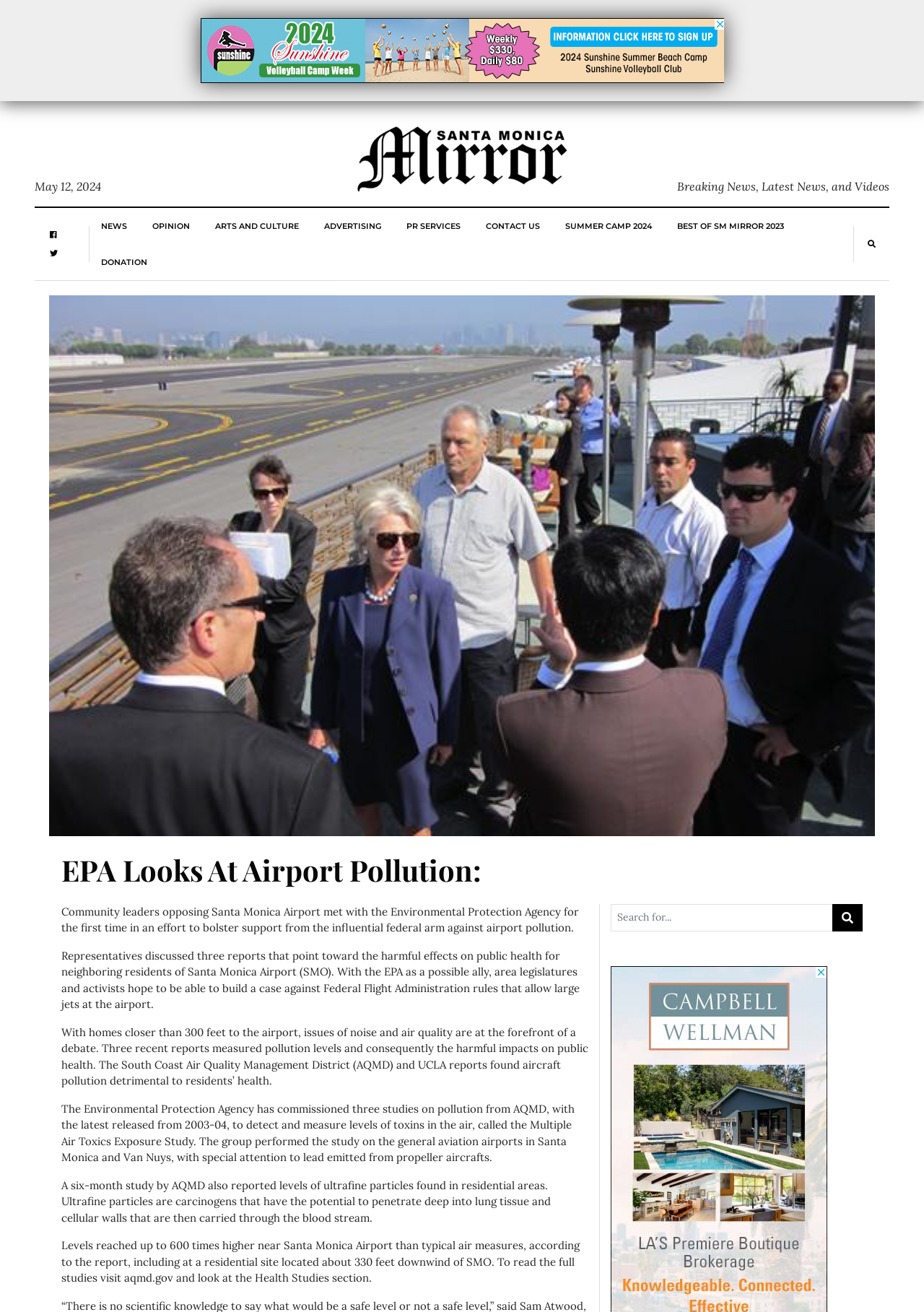Determine the bounding box coordinates for the clickable element required to fulfill the instruction: "Donate to the website". Provide the coordinates as four float numbers between 0 and 1, i.e., [left, top, right, bottom].

[0.11, 0.186, 0.16, 0.214]